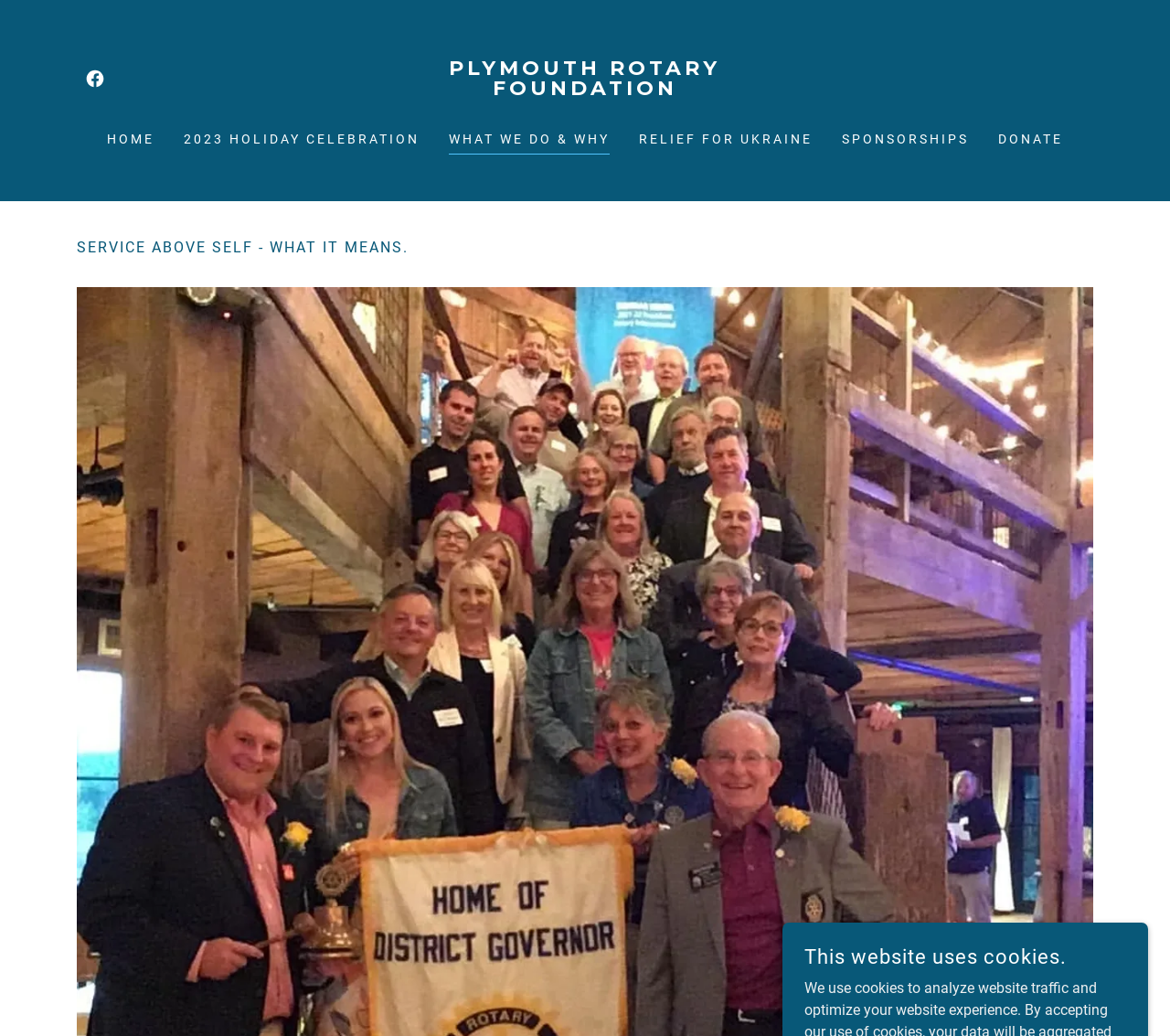Show the bounding box coordinates for the element that needs to be clicked to execute the following instruction: "Click on Facebook link". Provide the coordinates in the form of four float numbers between 0 and 1, i.e., [left, top, right, bottom].

[0.066, 0.058, 0.097, 0.094]